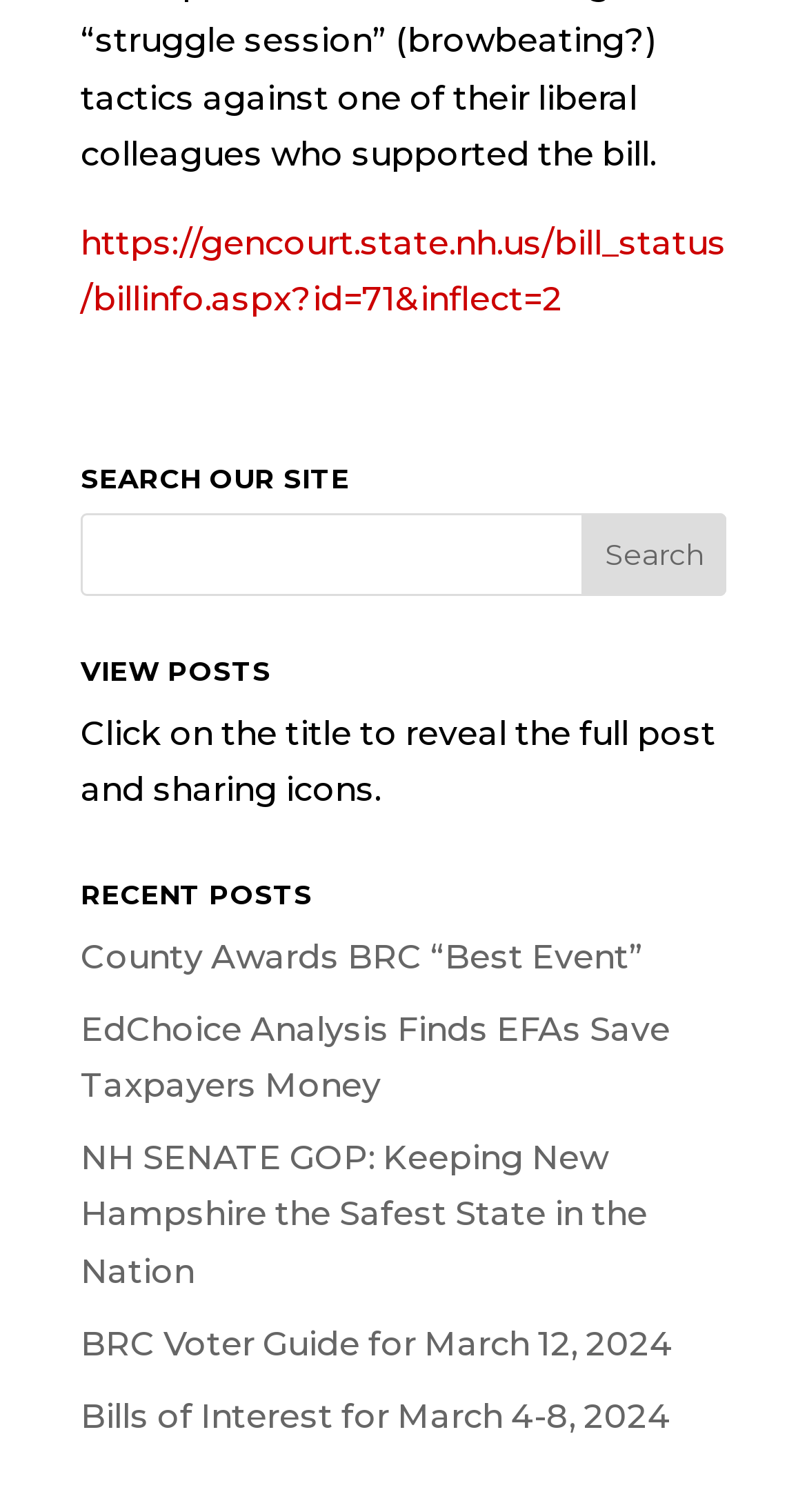Identify the bounding box coordinates for the region of the element that should be clicked to carry out the instruction: "Type email address". The bounding box coordinates should be four float numbers between 0 and 1, i.e., [left, top, right, bottom].

None